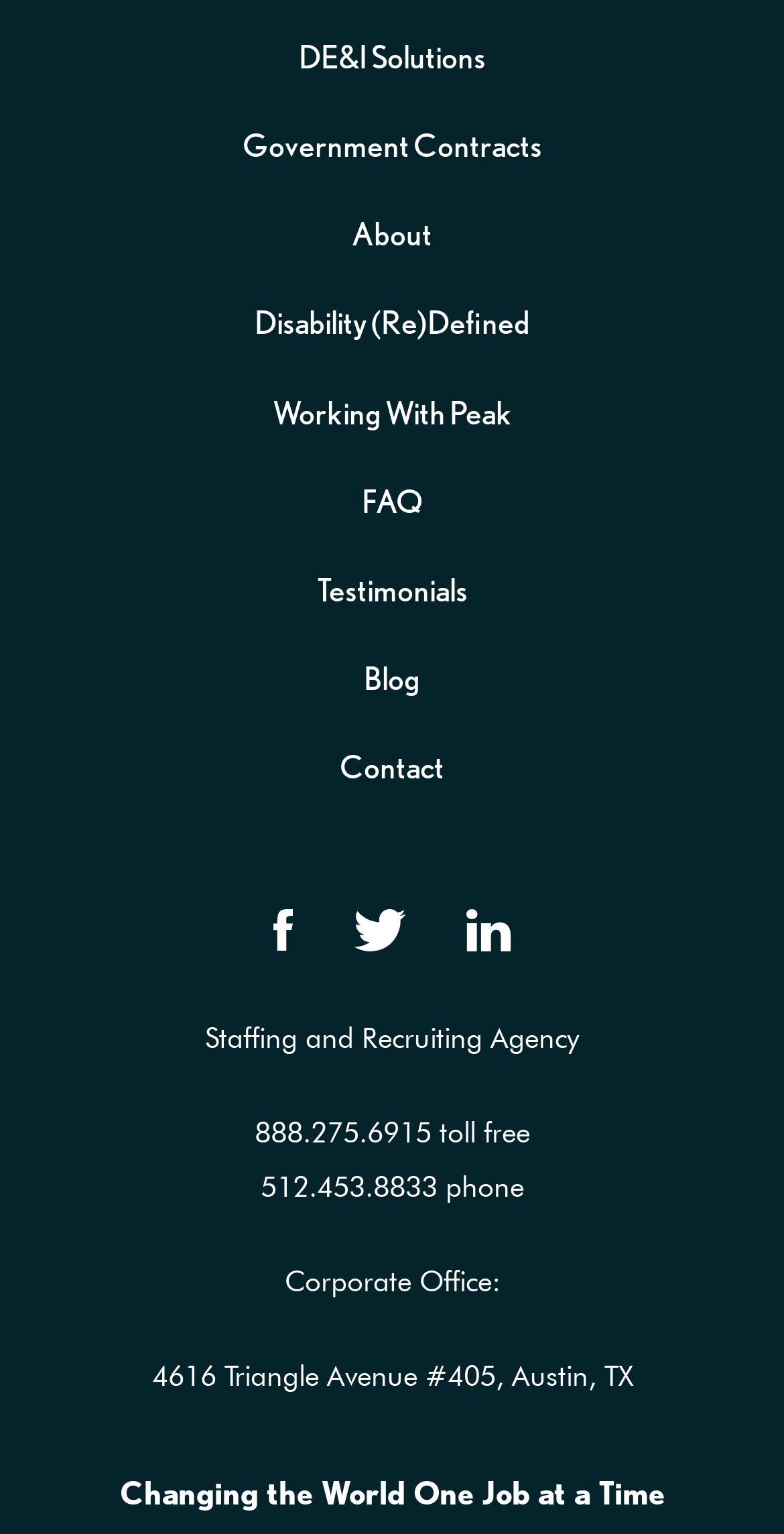Identify the bounding box coordinates for the UI element described as: "888.275.6915 toll free".

[0.324, 0.721, 0.676, 0.756]